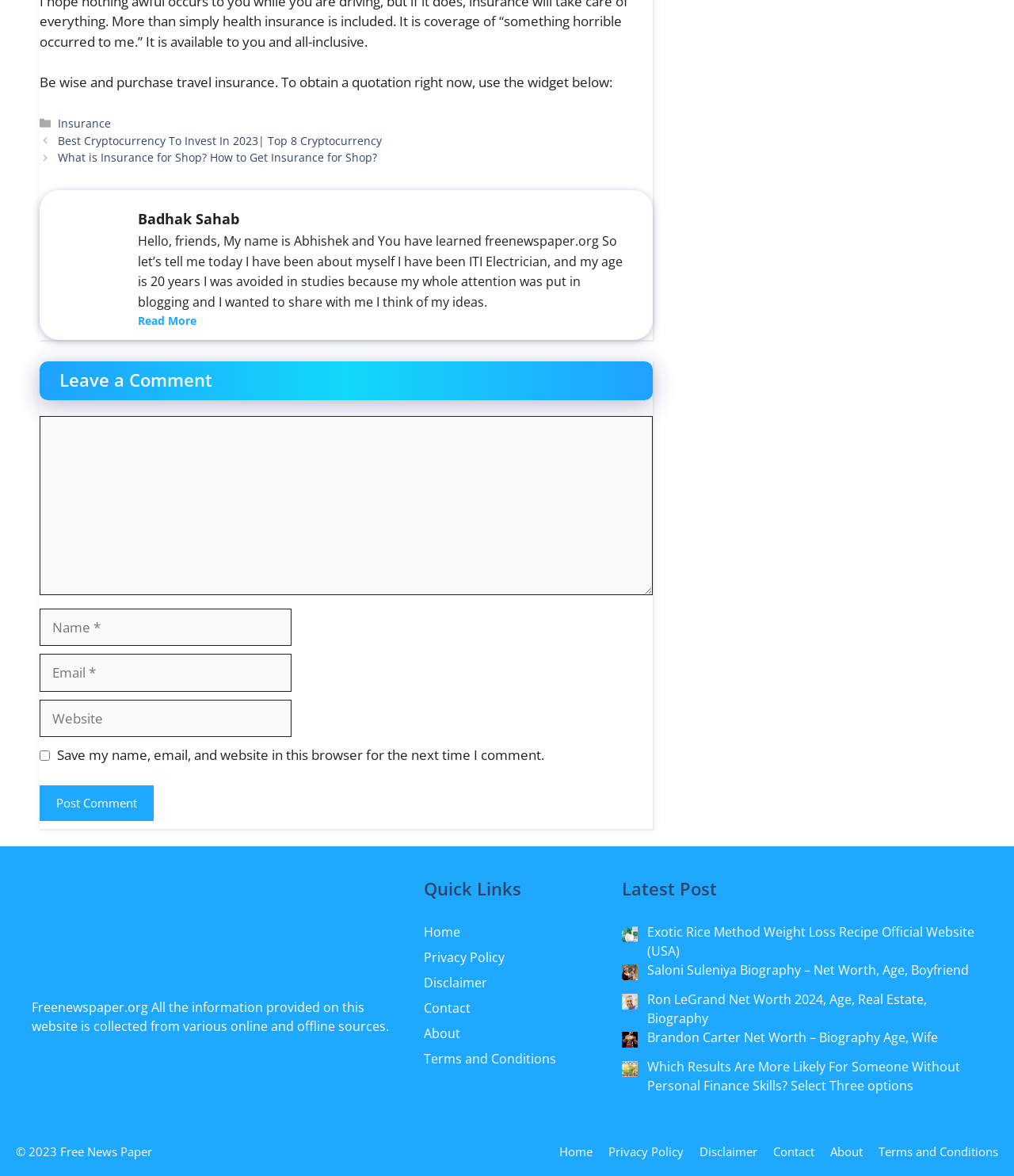Provide the bounding box coordinates, formatted as (top-left x, top-left y, bottom-right x, bottom-right y), with all values being floating point numbers between 0 and 1. Identify the bounding box of the UI element that matches the description: Terms and Conditions

[0.866, 0.972, 0.984, 0.986]